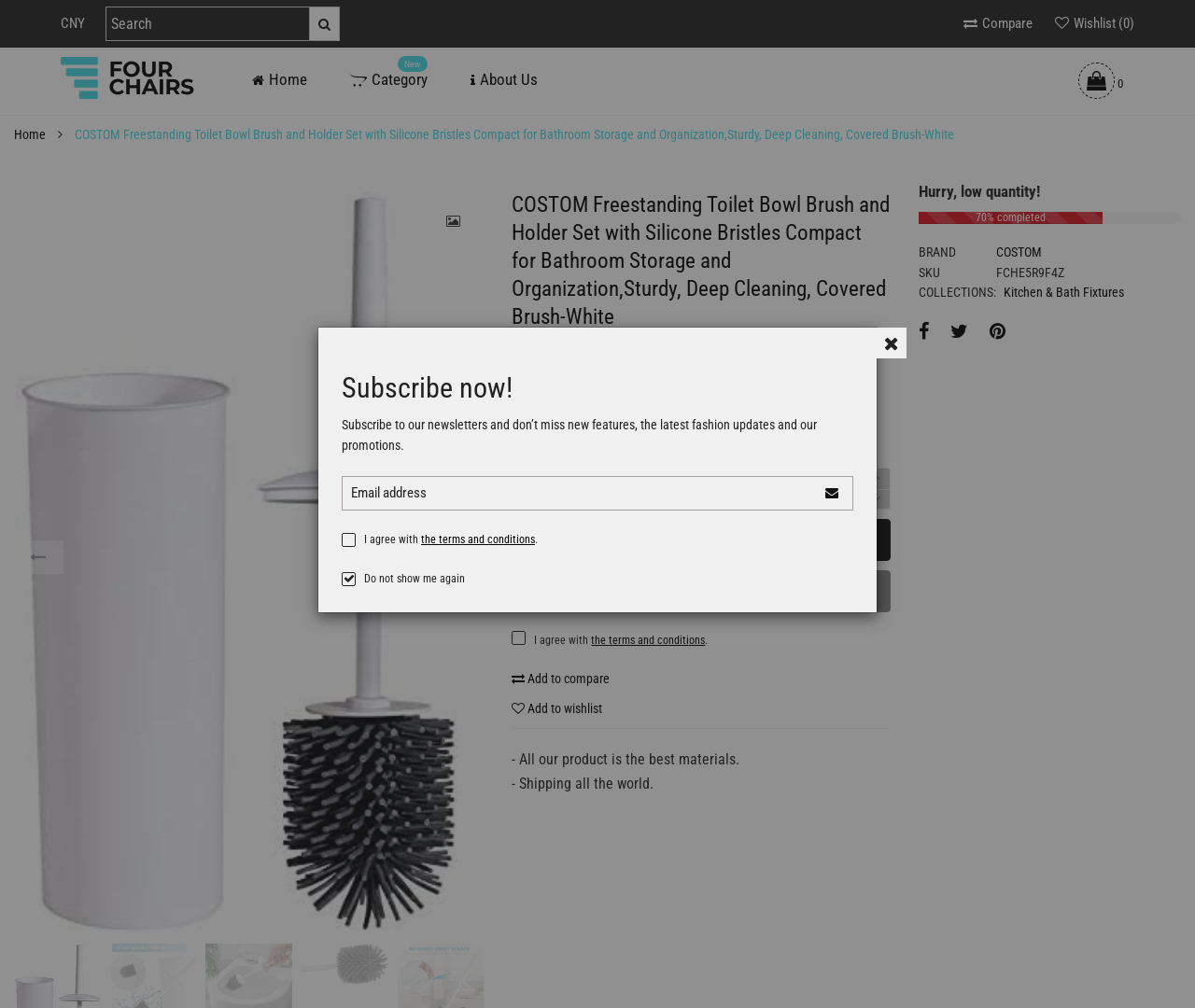Highlight the bounding box coordinates of the region I should click on to meet the following instruction: "Search for products".

[0.088, 0.006, 0.259, 0.041]